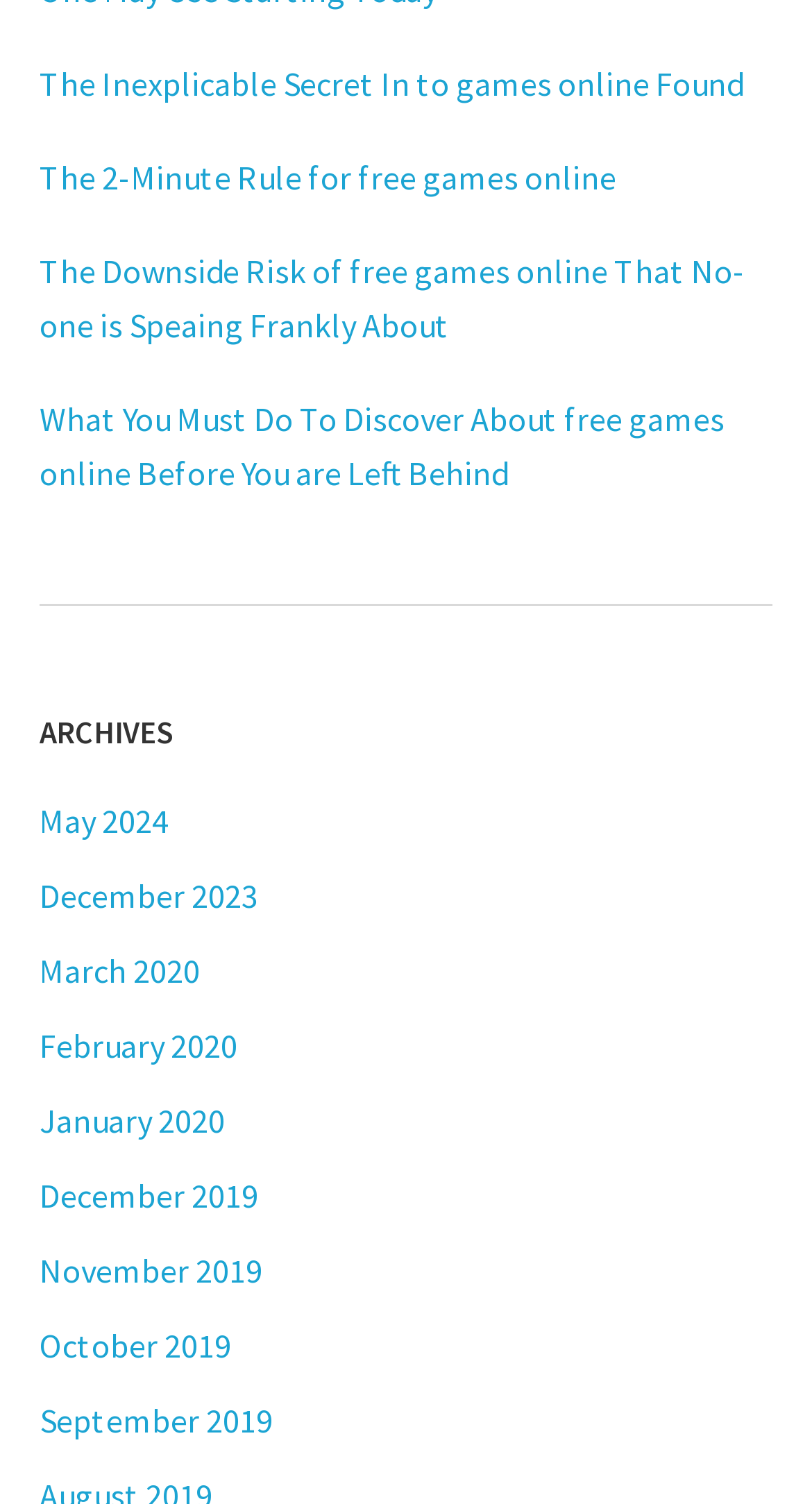Extract the bounding box for the UI element that matches this description: "Google".

None